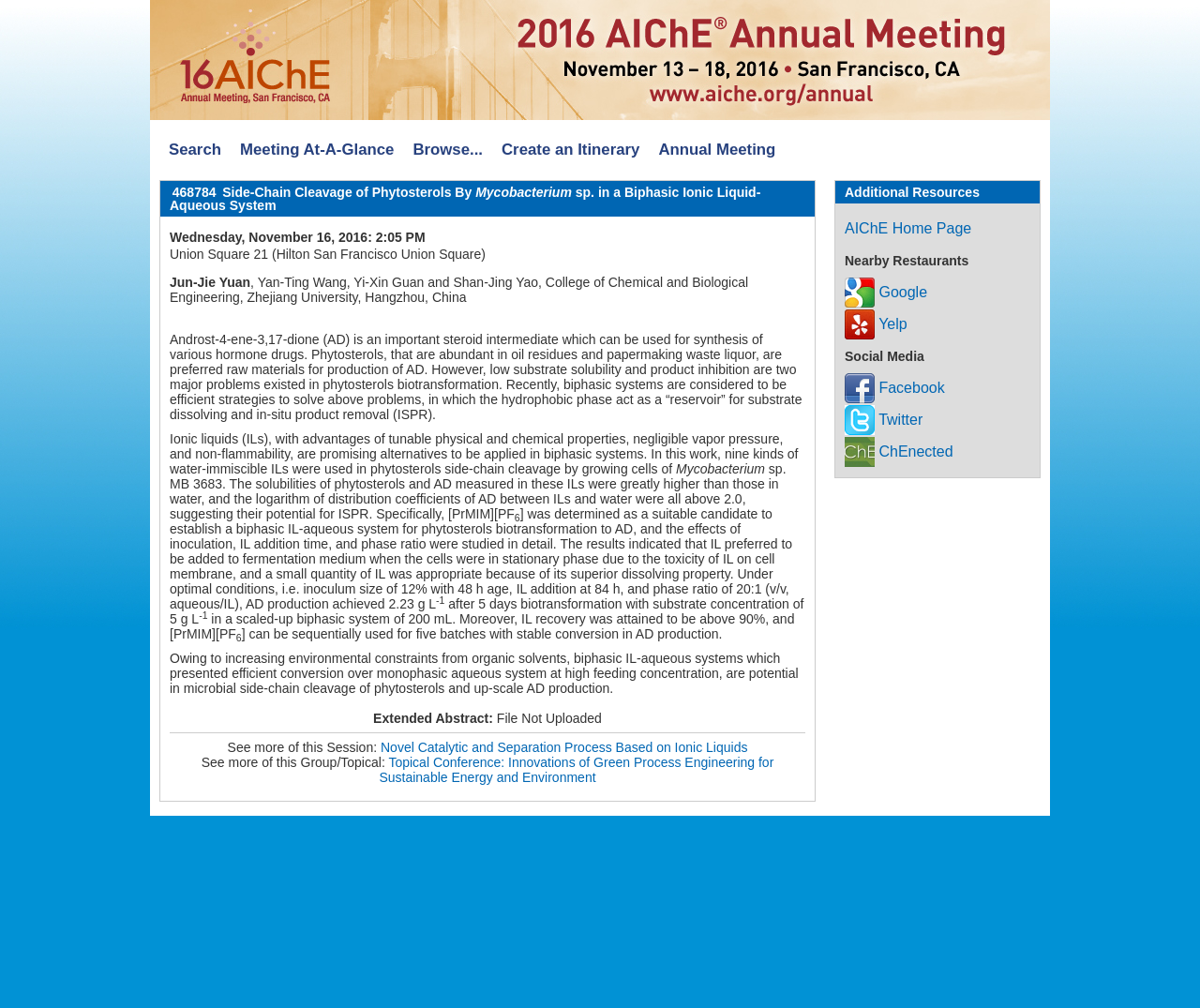What is the topic of the abstract?
Utilize the information in the image to give a detailed answer to the question.

The topic of the abstract can be determined by reading the title of the abstract, which is 'Abstract: Side-Chain Cleavage of Phytosterols By <I>Mycobacterium </I>sp. in a Biphasic Ionic Liquid-Aqueous System (2016 Annual Meeting)'. This title clearly indicates that the abstract is about the side-chain cleavage of phytosterols.